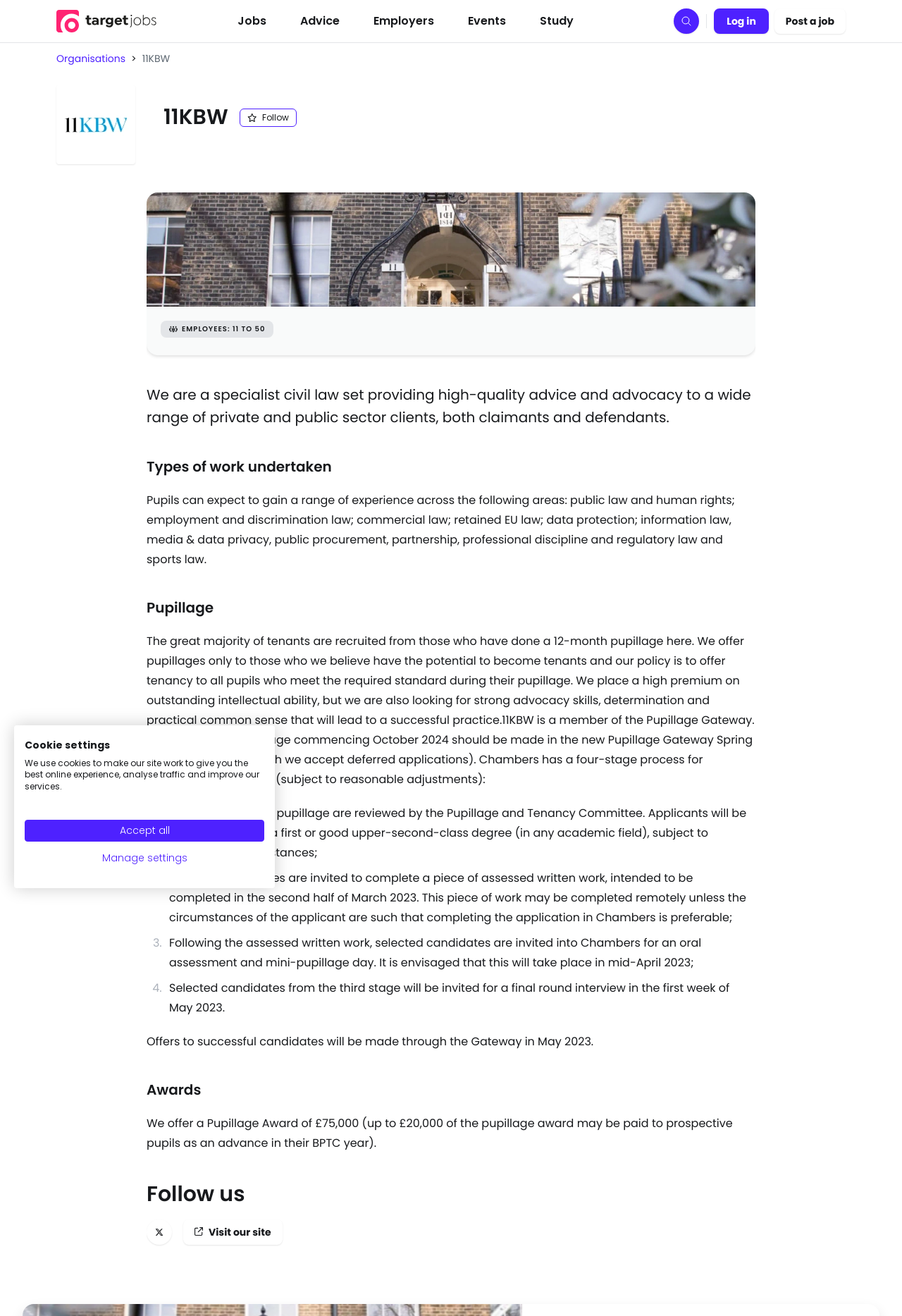Using the description: "Manage settings", identify the bounding box of the corresponding UI element in the screenshot.

[0.027, 0.644, 0.293, 0.66]